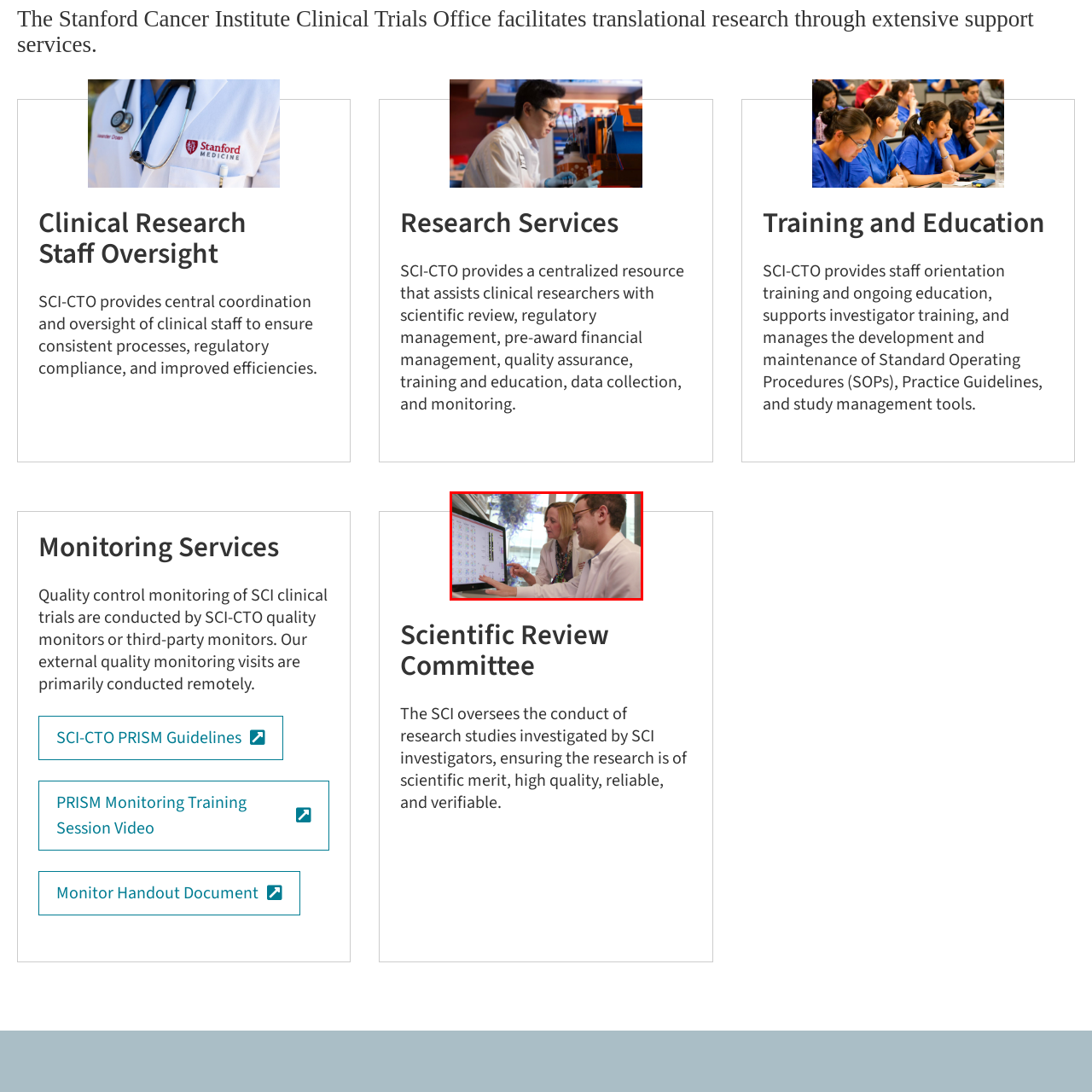Observe the image enclosed by the red rectangle, What is the man's facial expression?
 Give a single word or phrase as your answer.

Smiling